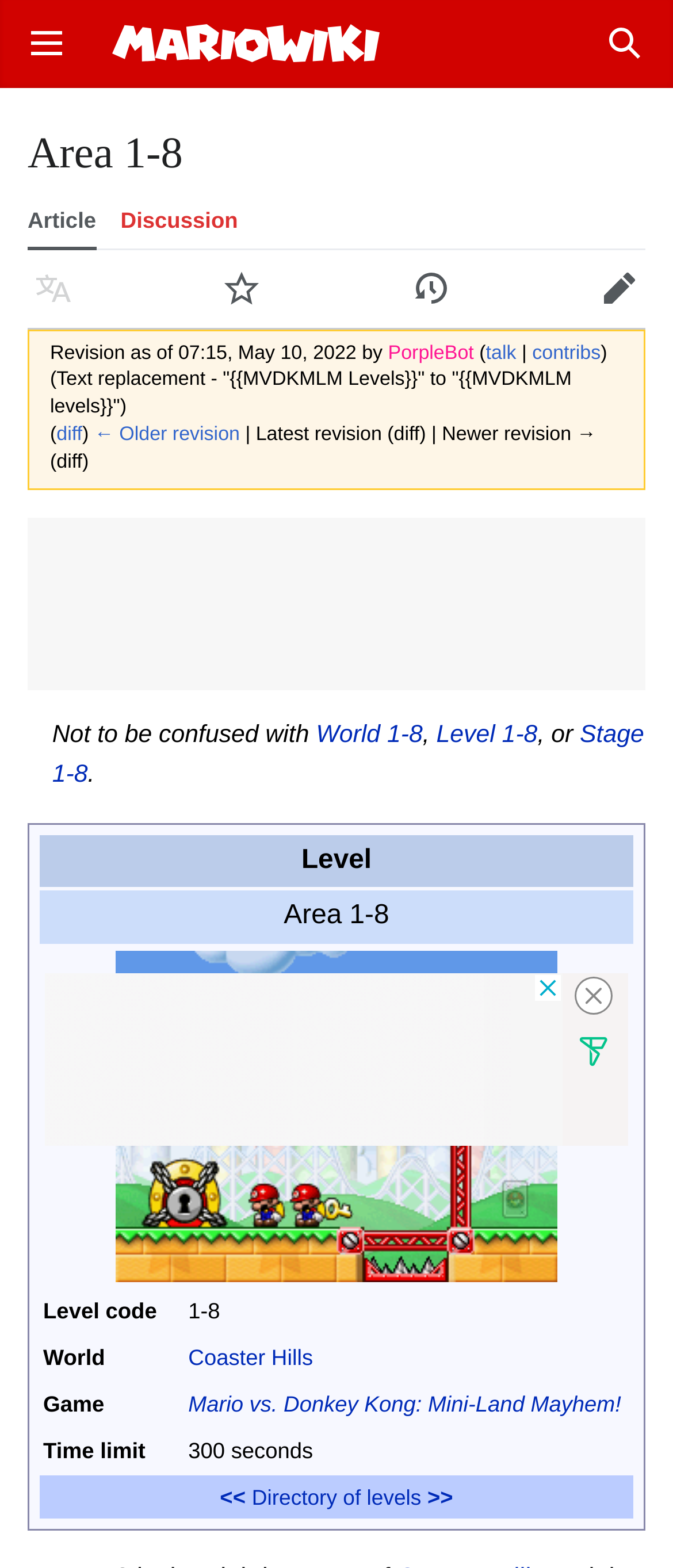Explain in detail what you observe on this webpage.

This webpage is about Area 1-8, a level in the Mario vs. Donkey Kong: Mini-Land Mayhem! game. At the top left, there is a button to open the main menu, and next to it, a link to the Super Mario Wiki, accompanied by an image of the wiki's logo. On the top right, there is a search button.

Below the top menu, there is a heading that reads "Area 1-8", followed by links to the article, discussion, and other related pages. There are also buttons to switch languages, watch, history, and edit the page.

In the main content area, there is a table that provides information about the level, including its name, image, level code, world, game, and time limit. The table has six rows, each with two columns. The image of the level is displayed in the second row.

To the right of the table, there is a description list that mentions other levels with similar names, such as World 1-8, Level 1-8, and Stage 1-8.

At the bottom of the page, there is an advertisement iframe, which contains a button to close the ad and an image of the advertiser, Freestar.

Overall, the webpage is a detailed information page about Area 1-8, providing various facts and links to related content.